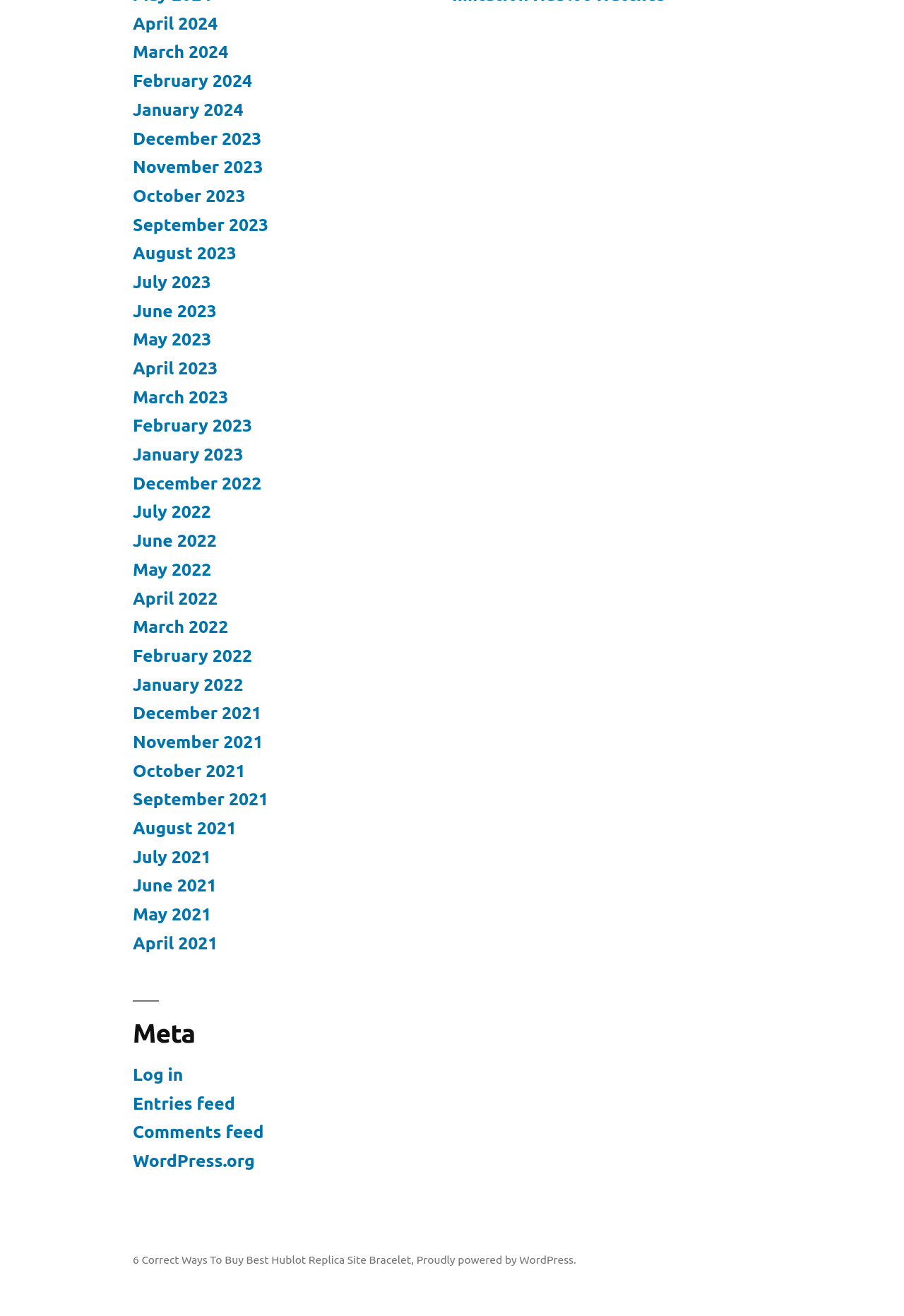Given the element description, predict the bounding box coordinates in the format (top-left x, top-left y, bottom-right x, bottom-right y), using floating point numbers between 0 and 1: Proudly powered by WordPress.

[0.461, 0.952, 0.637, 0.962]